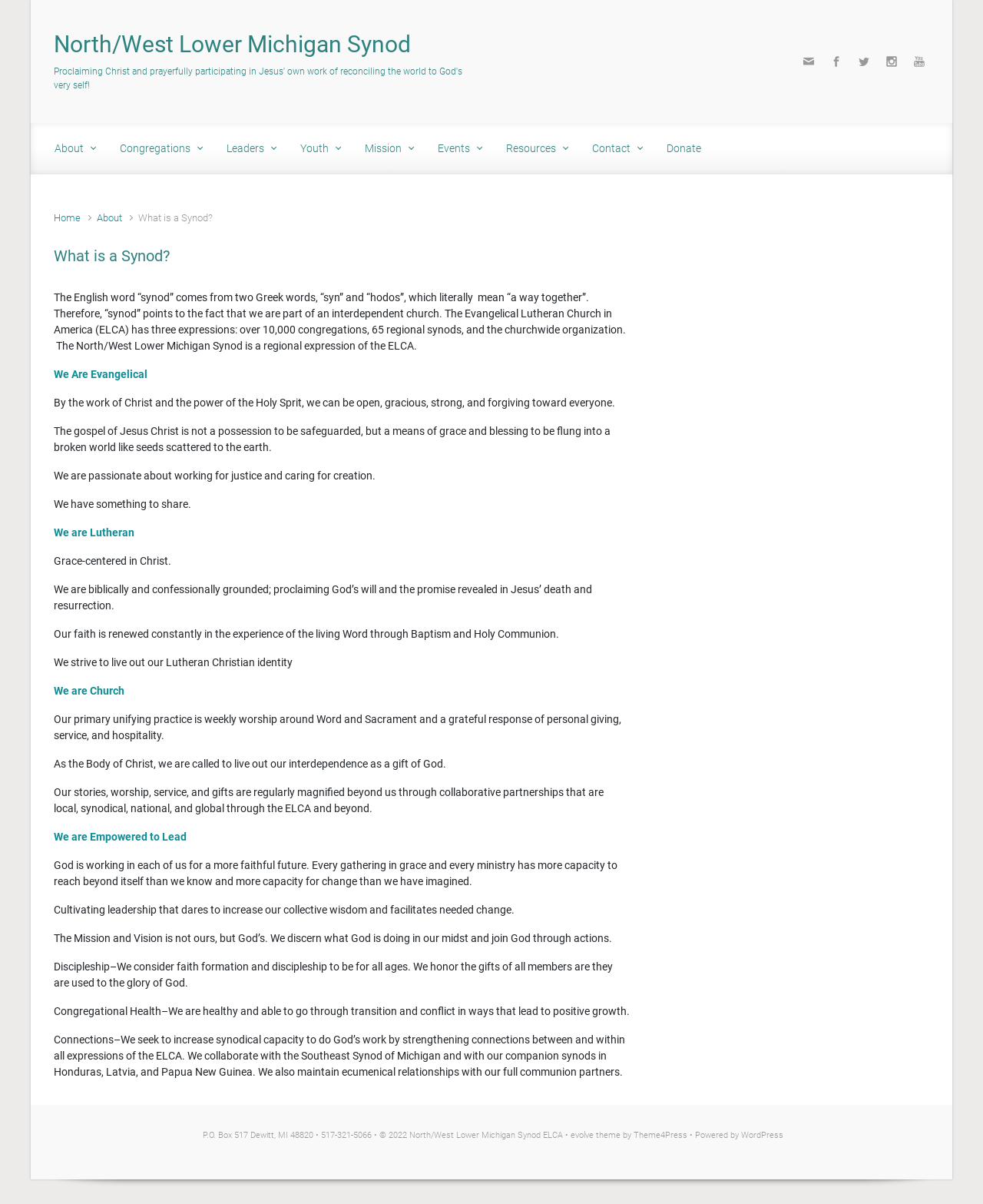Find the bounding box coordinates of the element I should click to carry out the following instruction: "Click on the 'Home' link in the breadcrumb".

[0.055, 0.176, 0.082, 0.186]